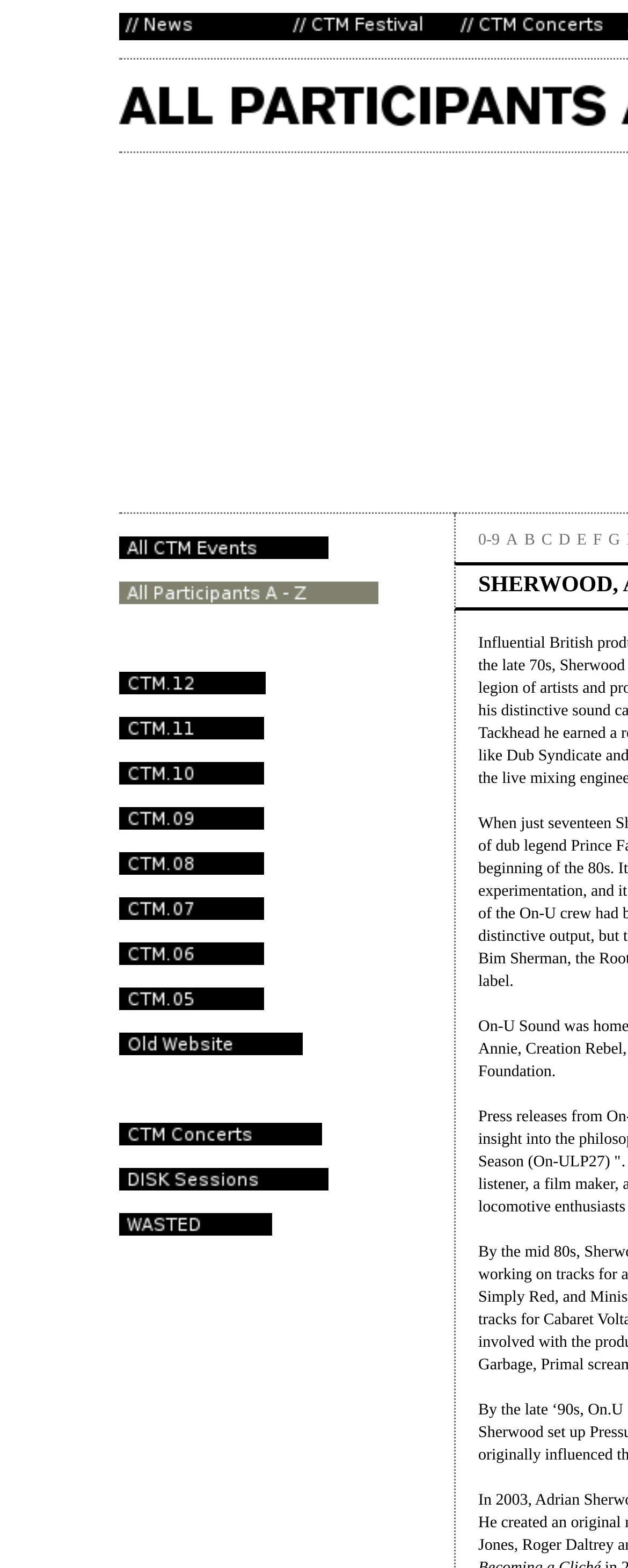How many links are there in the top navigation bar?
Carefully analyze the image and provide a detailed answer to the question.

I counted the number of links in the top navigation bar, which are 'News', 'CTM Festival', and 'CTM Concerts', so there are 3 links in total.